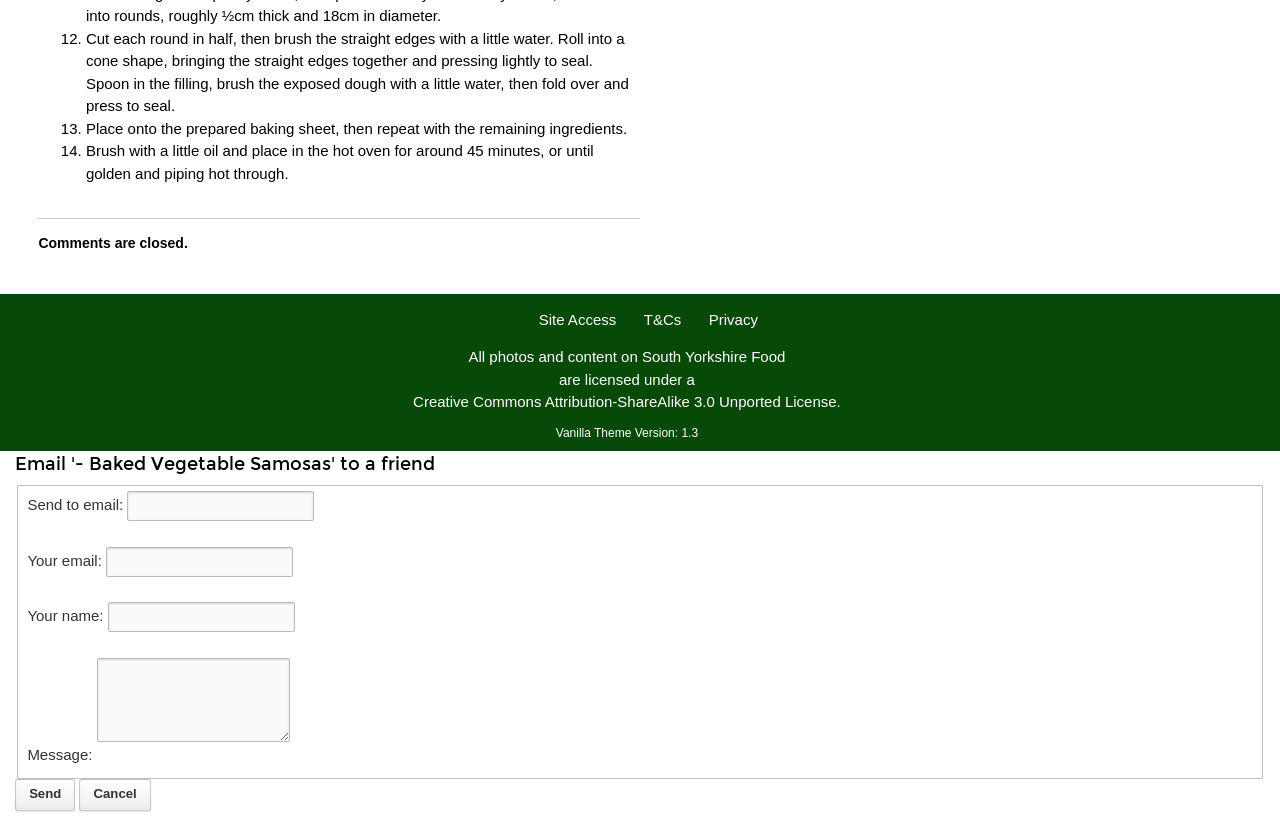Please identify the bounding box coordinates of the region to click in order to complete the task: "Click on 'T&Cs'". The coordinates must be four float numbers between 0 and 1, specified as [left, top, right, bottom].

[0.503, 0.373, 0.532, 0.394]